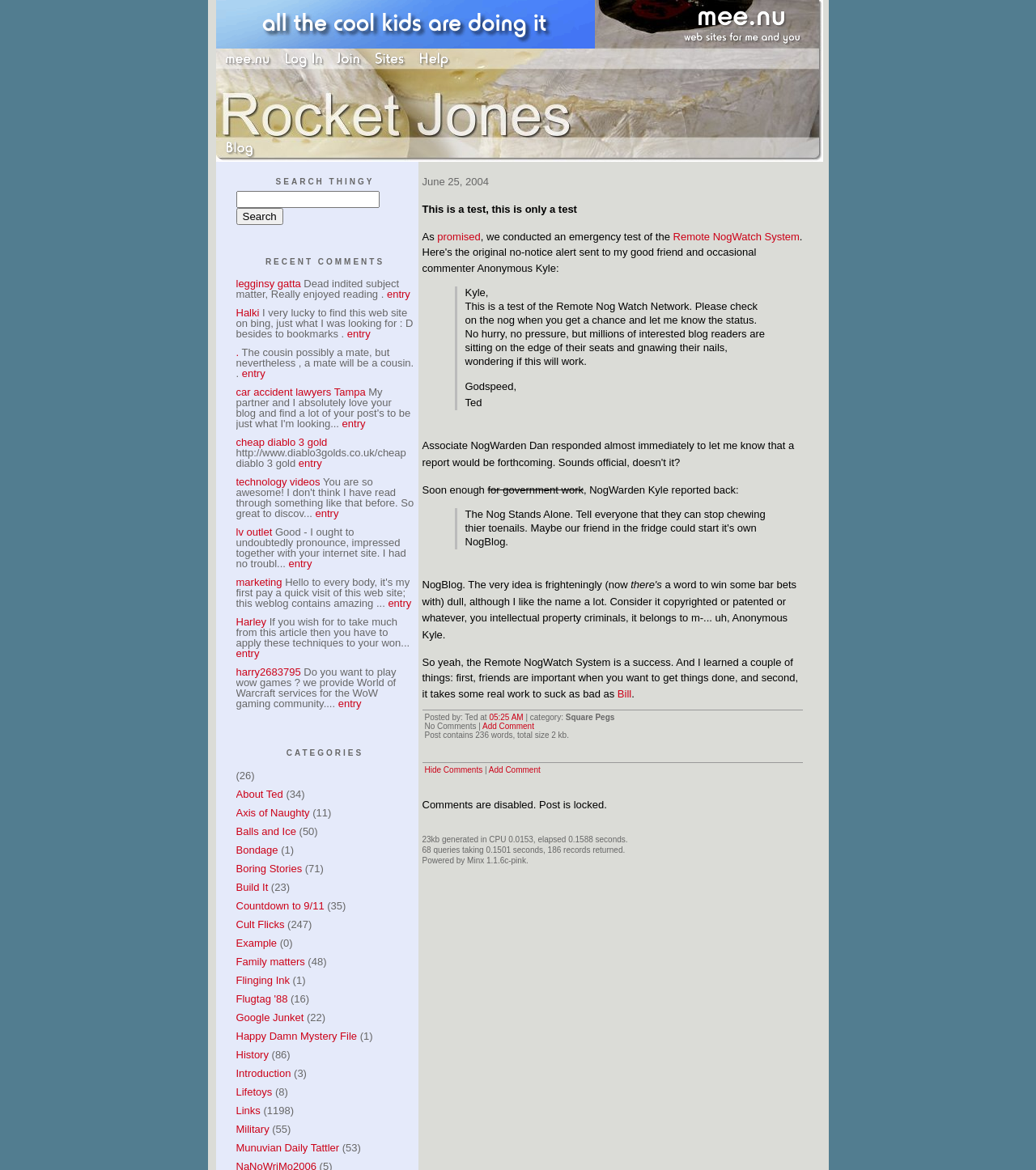Present a detailed account of what is displayed on the webpage.

The webpage is titled "Rocket Jones" and has a simple layout with a focus on text content. At the top, there are several links with accompanying images, including "mee.nu", "Log In", "Join", "Sites", and "Help". These links are positioned horizontally across the top of the page, with the "Rocket Jones" title situated above them.

Below the links, there is a heading that reads "June 25, 2004", followed by a block of text that appears to be a blog post. The post discusses a test of the "Remote NogWatch System" and includes quotes from individuals named Kyle and Ted. The text is divided into paragraphs and includes links to other pages or websites.

To the right of the blog post, there is a search box with a "Search" button, labeled as "SEARCH THINGY". Below the search box, there is a section titled "RECENT COMMENTS" that lists several comments from users, including links to the original entries and the names of the commenters.

At the bottom of the page, there are several lines of text that appear to be technical information about the webpage, including the amount of time it took to generate the page and the number of queries executed.

Overall, the webpage has a simple and straightforward design, with a focus on presenting text-based content in a clear and readable manner.